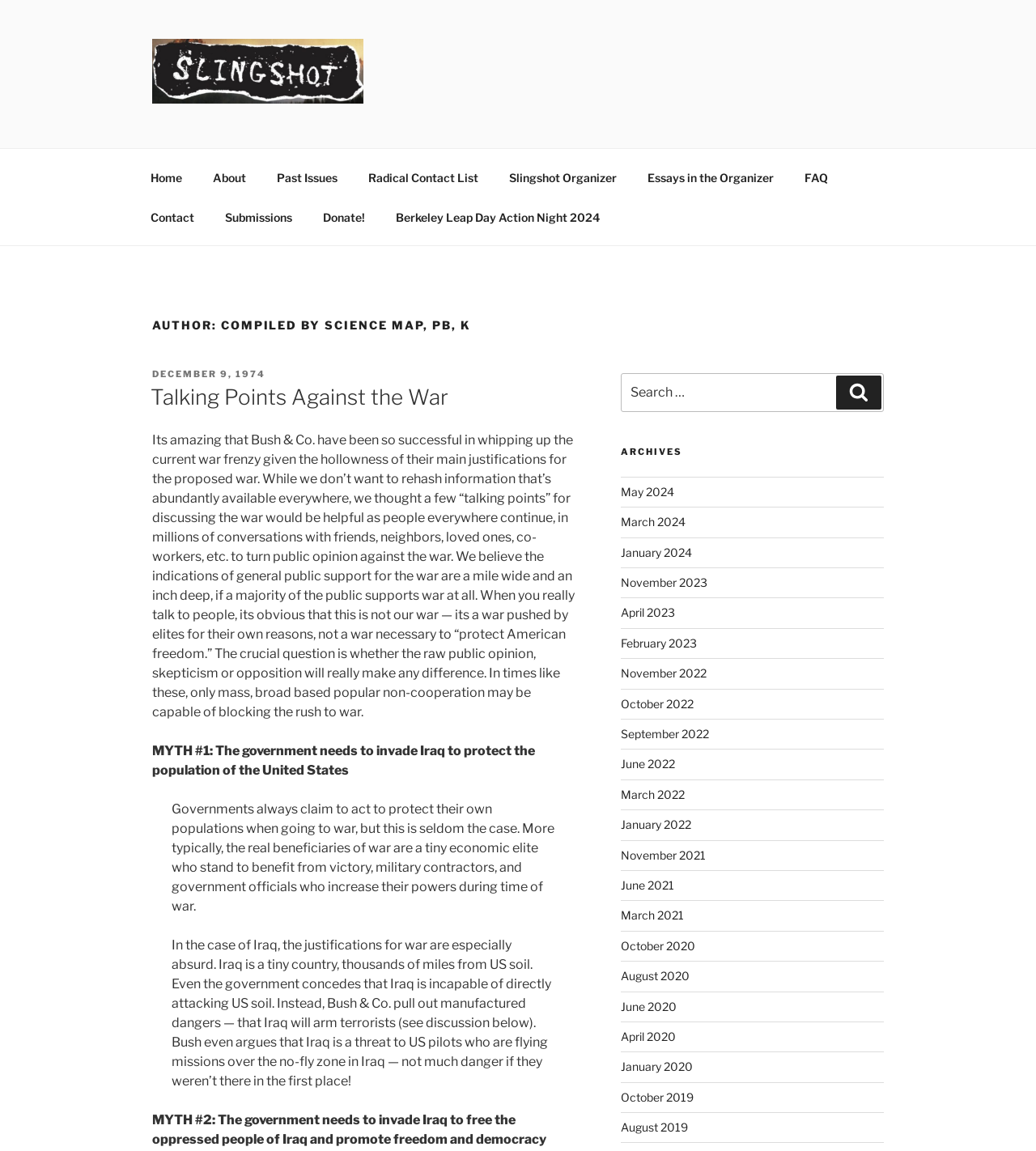Please specify the bounding box coordinates for the clickable region that will help you carry out the instruction: "Click on the 'Home' link".

[0.131, 0.137, 0.189, 0.171]